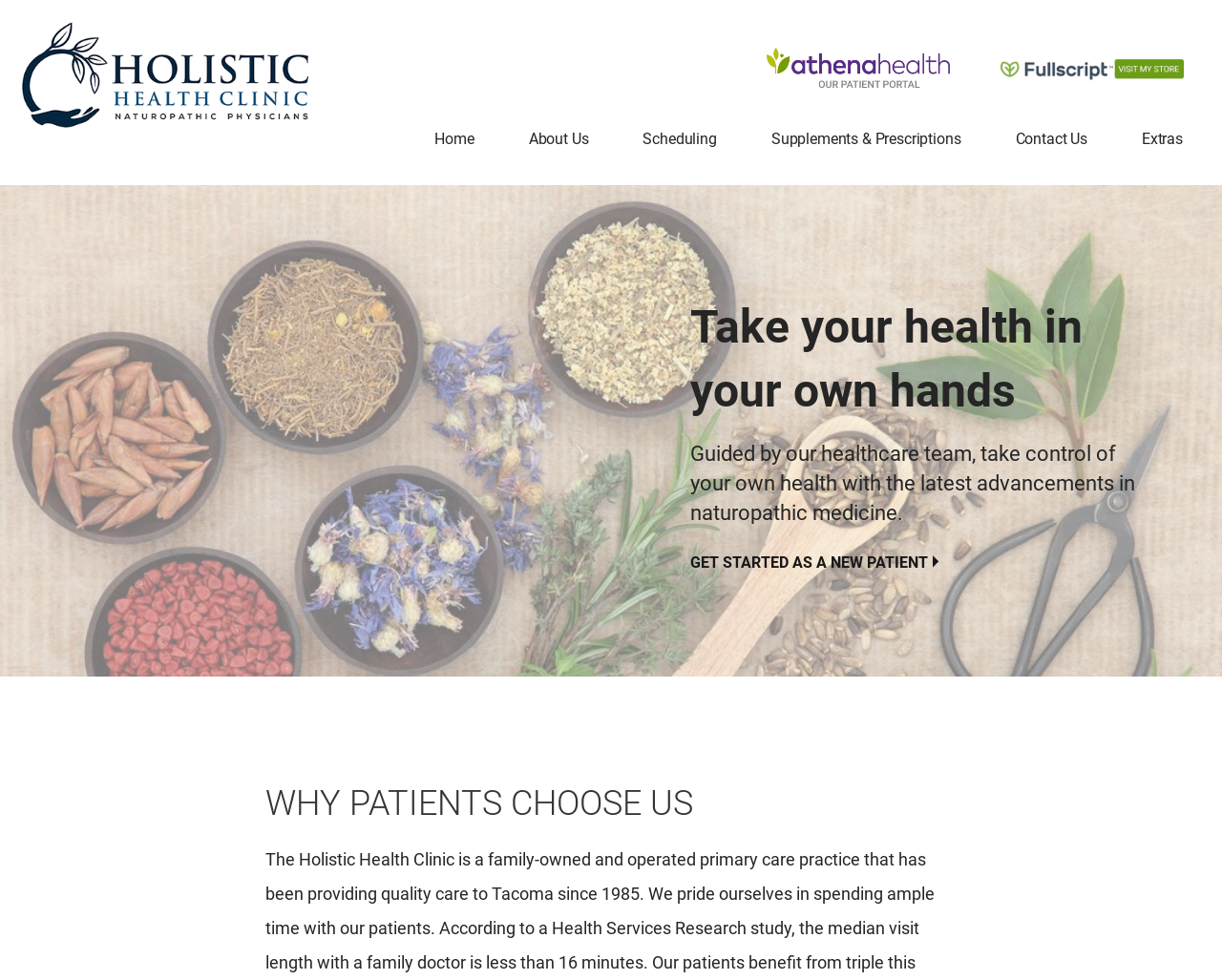Find and extract the text of the primary heading on the webpage.

HOLISTIC HEALTH CLINIC